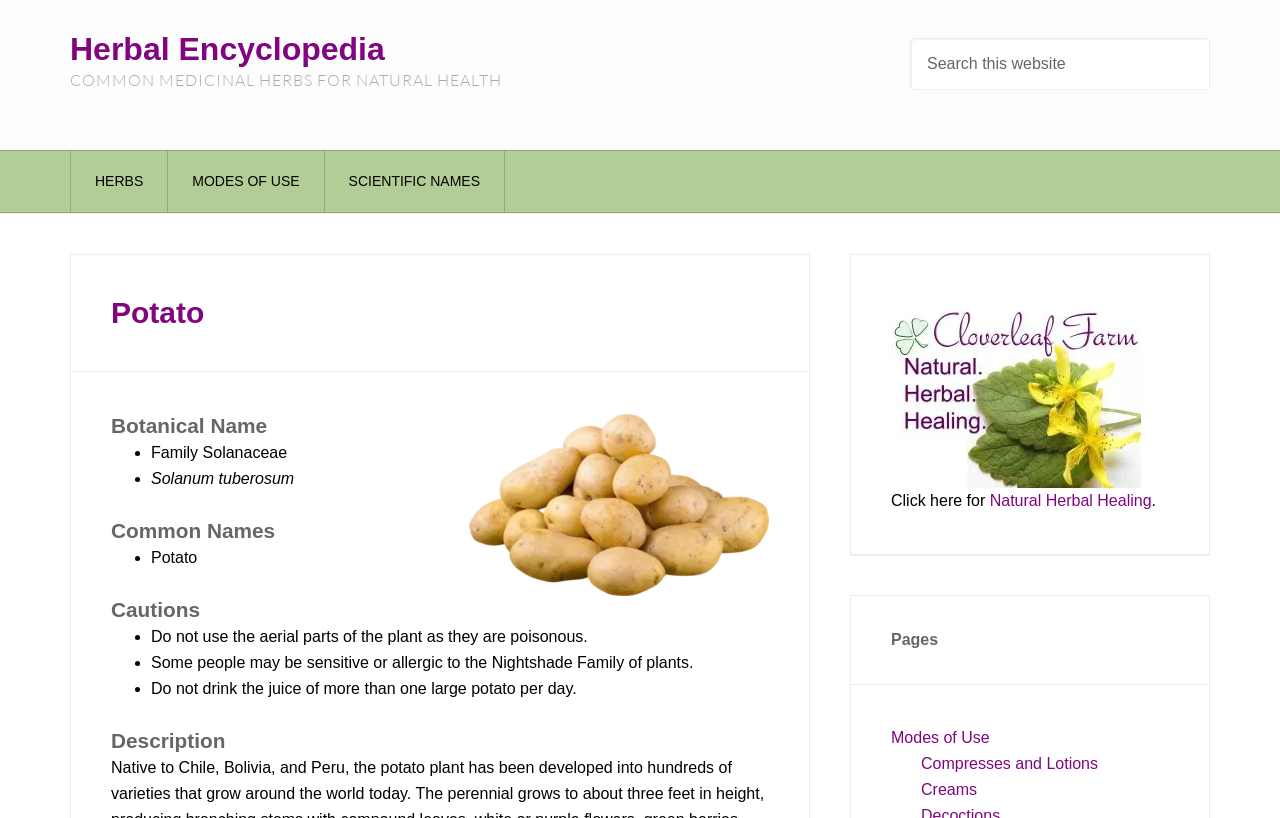Highlight the bounding box coordinates of the element that should be clicked to carry out the following instruction: "Search this website". The coordinates must be given as four float numbers ranging from 0 to 1, i.e., [left, top, right, bottom].

[0.711, 0.046, 0.945, 0.11]